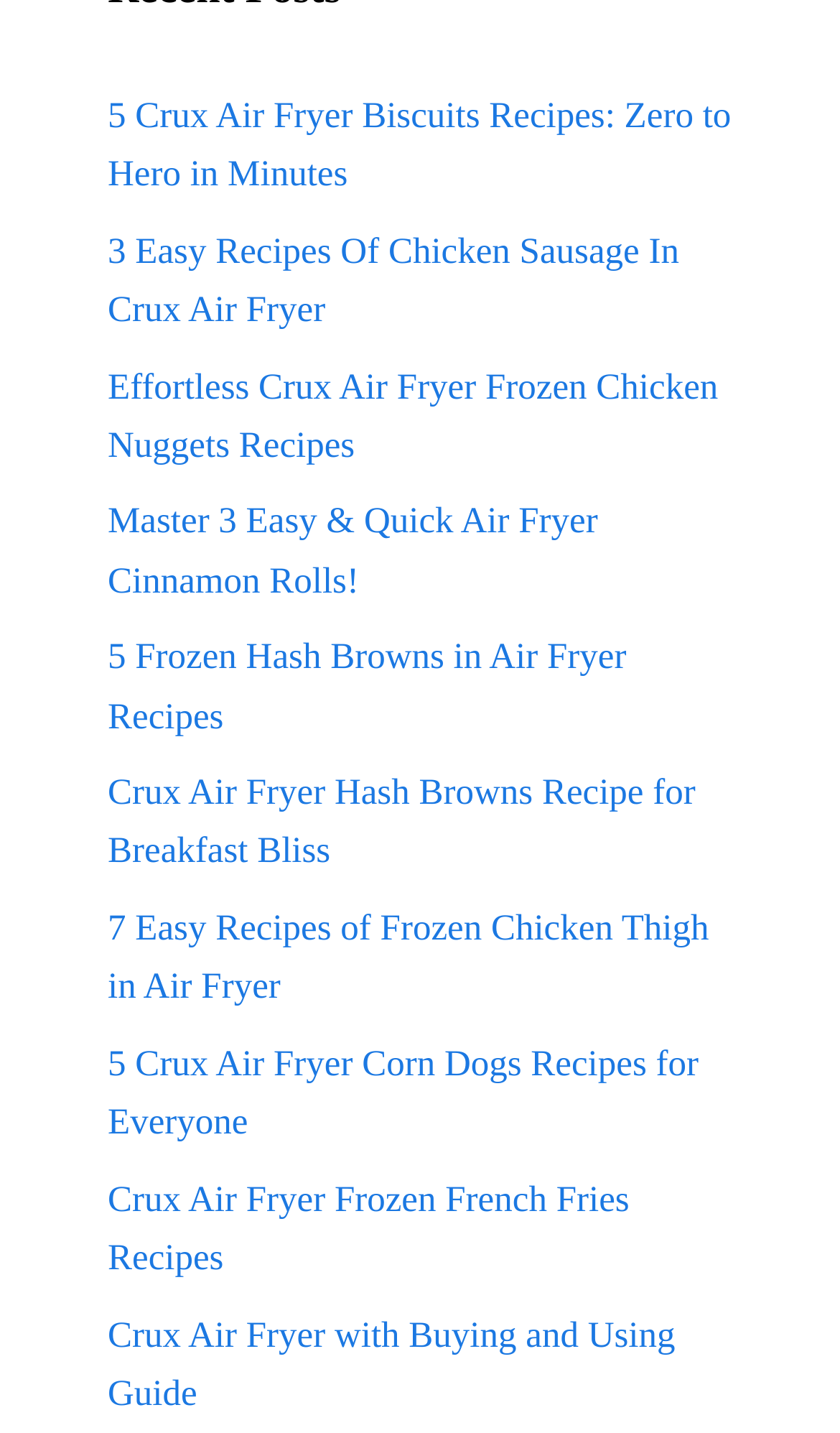Please identify the bounding box coordinates of the clickable area that will fulfill the following instruction: "View 5 Crux Air Fryer Biscuits Recipes". The coordinates should be in the format of four float numbers between 0 and 1, i.e., [left, top, right, bottom].

[0.128, 0.066, 0.87, 0.135]